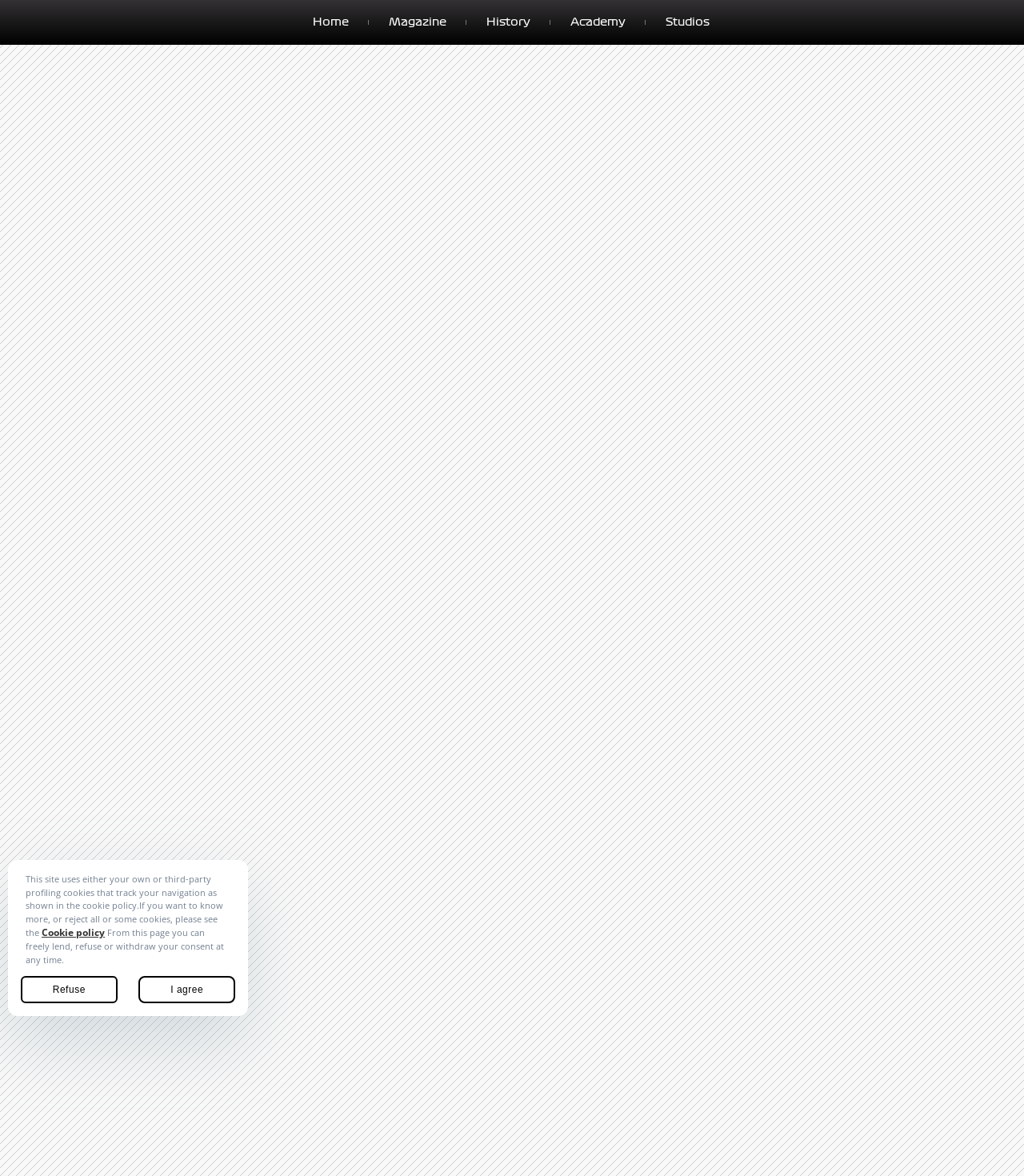Articulate a detailed summary of the webpage's content and design.

The webpage appears to be a blog detail page titled "Osservatore Sportivo" with a focus on Ferrari's test sessions. At the top, there are five navigation links: "Home", "Magazine", "History", "Academy", and "Studios", aligned horizontally and evenly spaced.

Below the navigation links, there is a notice about the website's cookie policy. The notice is divided into three sections. The first section explains that the site uses profiling cookies and provides a link to the "Cookie policy" page. The second section informs users that they can manage their consent to cookies at any time. The third section offers two options: "Refuse" and "I agree", allowing users to make a choice regarding cookie consent.

The main content of the page is not explicitly described in the provided accessibility tree, but the meta description suggests that it may be related to Ferrari's test sessions at Mugello and Fiorano.